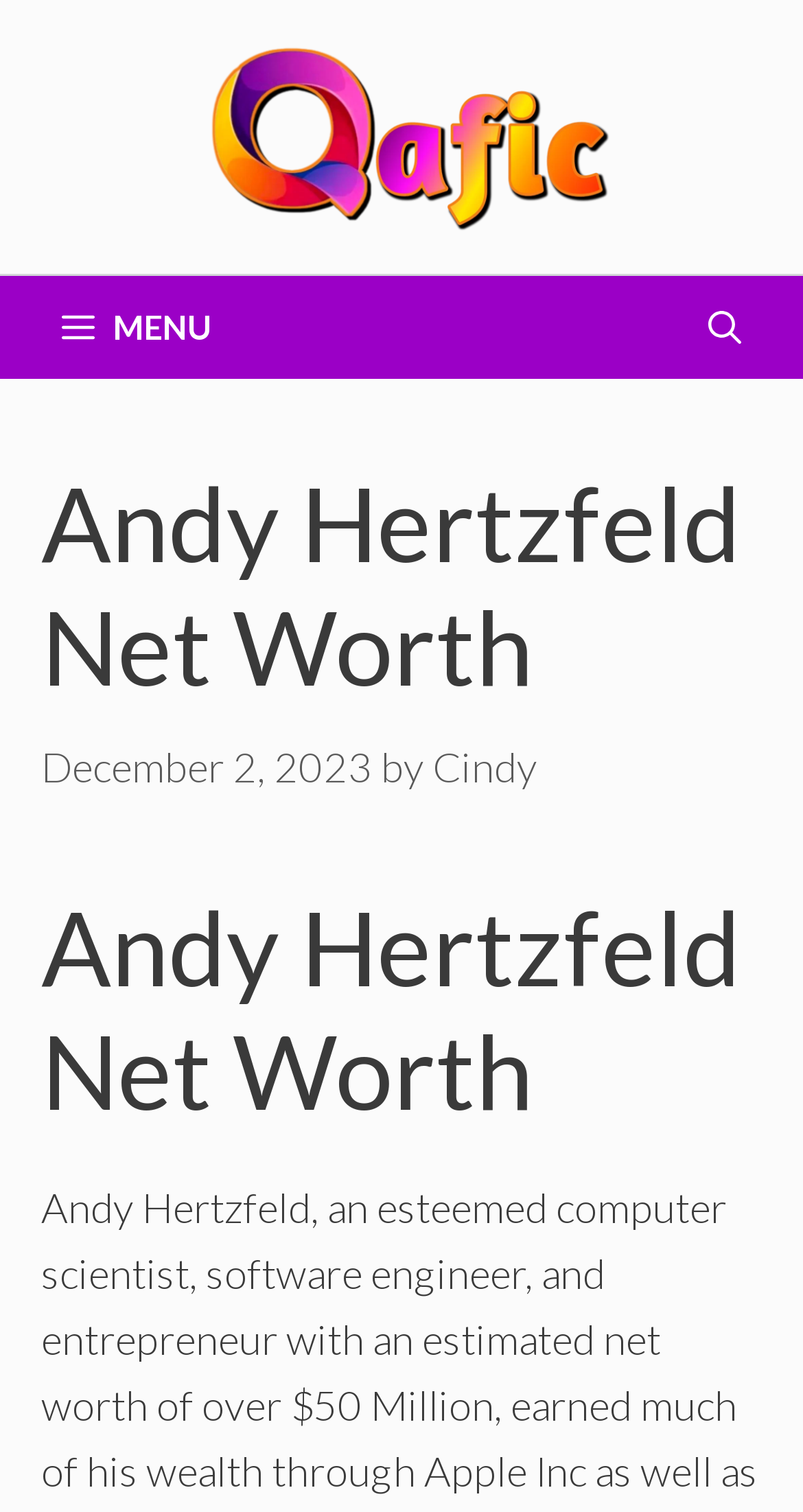Identify the first-level heading on the webpage and generate its text content.

Andy Hertzfeld Net Worth